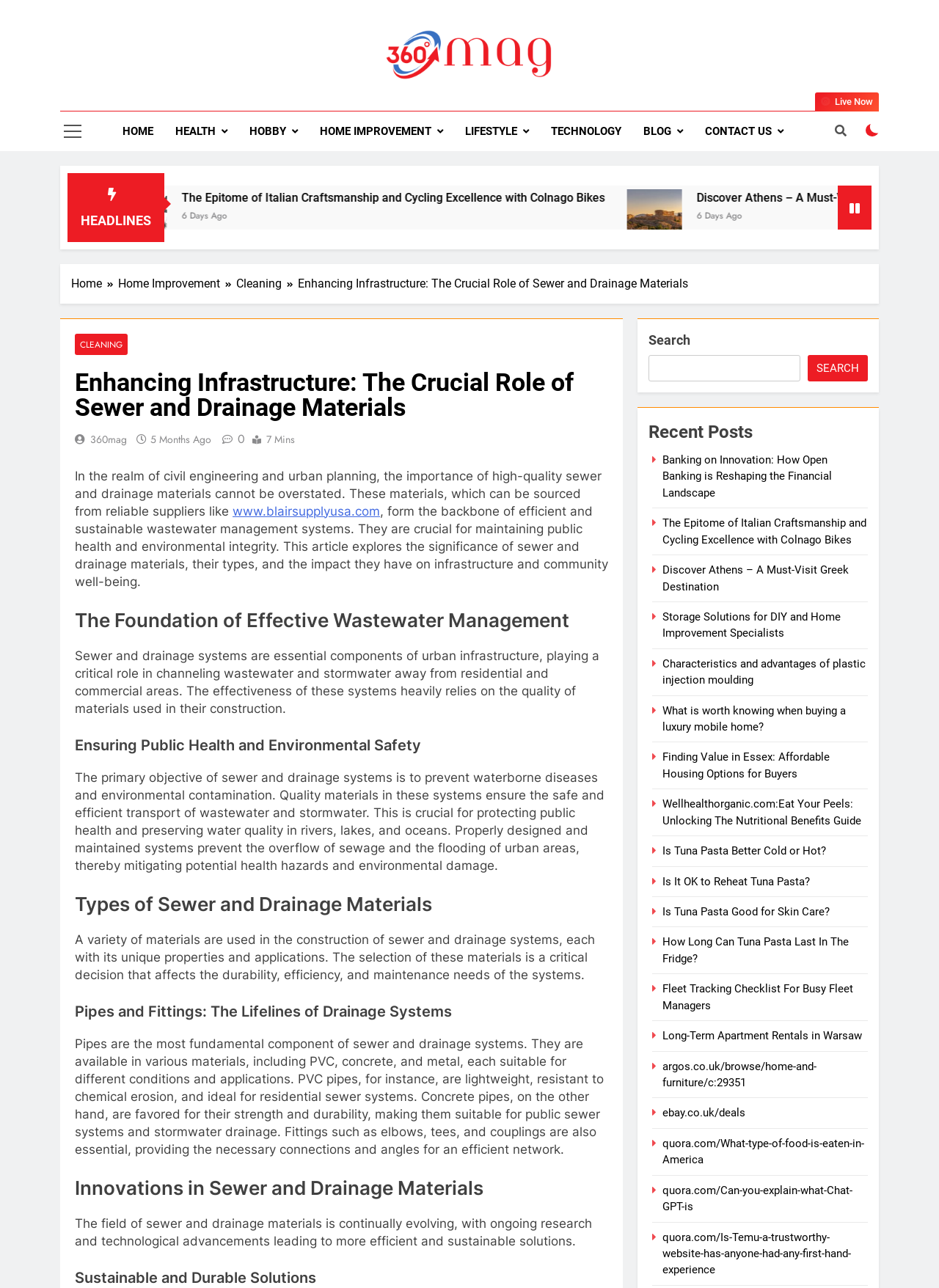Highlight the bounding box coordinates of the region I should click on to meet the following instruction: "Click the 360Mag logo".

[0.41, 0.023, 0.59, 0.066]